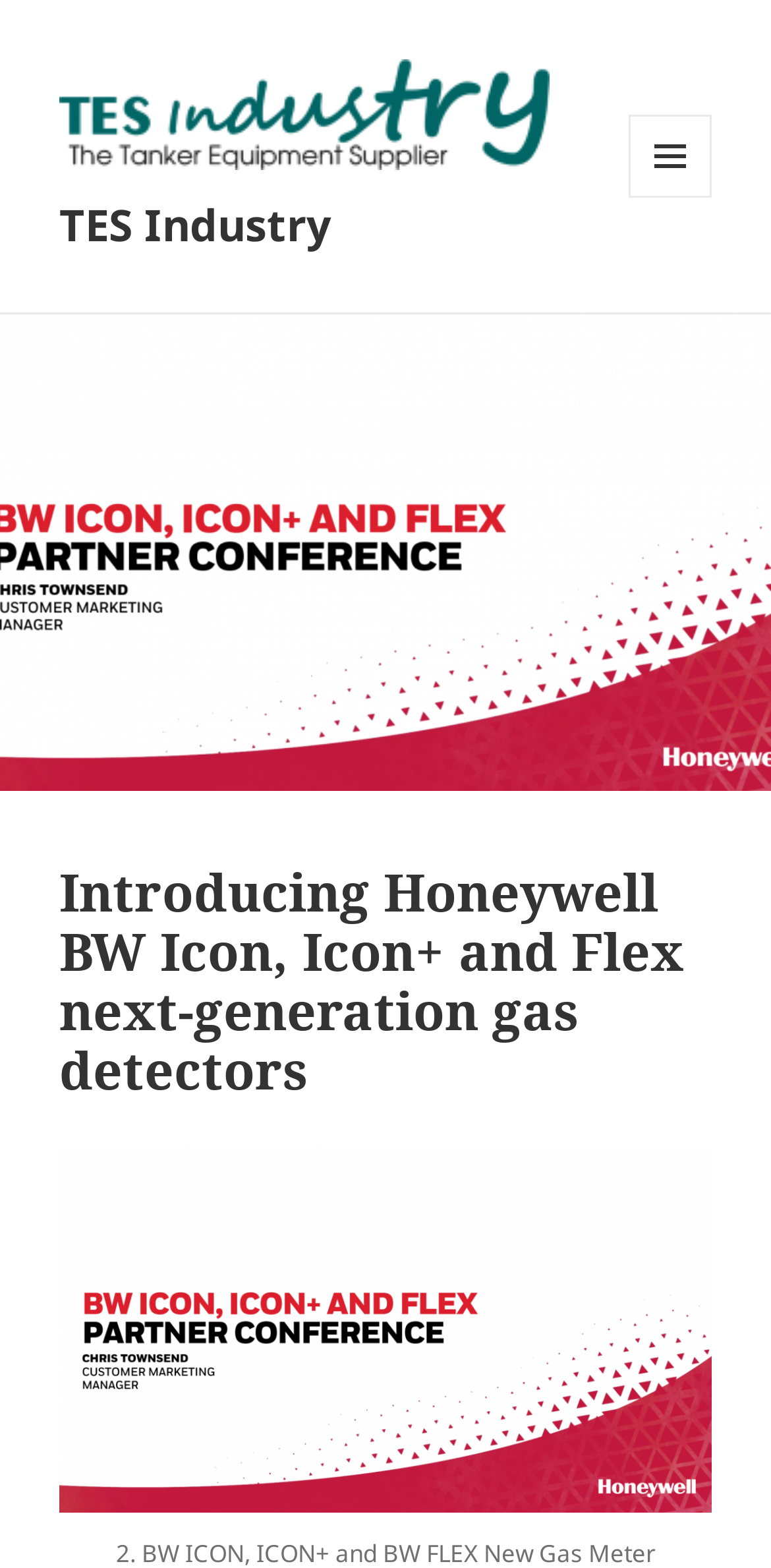Provide a thorough description of this webpage.

The webpage is about introducing Honeywell BW Icon, Icon+, and Flex next-generation gas detectors. At the top left, there is a link and an image with the text "TES Industry". Below this, there is another link with the same text. 

On the top right, there is a button with a menu icon and the text "MENU AND WIDGETS". When expanded, it reveals a large image that takes up most of the screen, with a title "2. Hội thảo giới thiệu Máy đo khí mới BW ICON, ICON+ và BW FLEX" (which translates to "2. New Gas Meter Introduction Workshop BW ICON, ICON+, and BW FLEX"). 

Below the button, there is a heading that reads "Introducing Honeywell BW Icon, Icon+ and Flex next-generation gas detectors". At the bottom right, there is another image with a similar title "2. BW ICON, ICON+ and BW FLEX New Gas Meter Introduction Workshop".